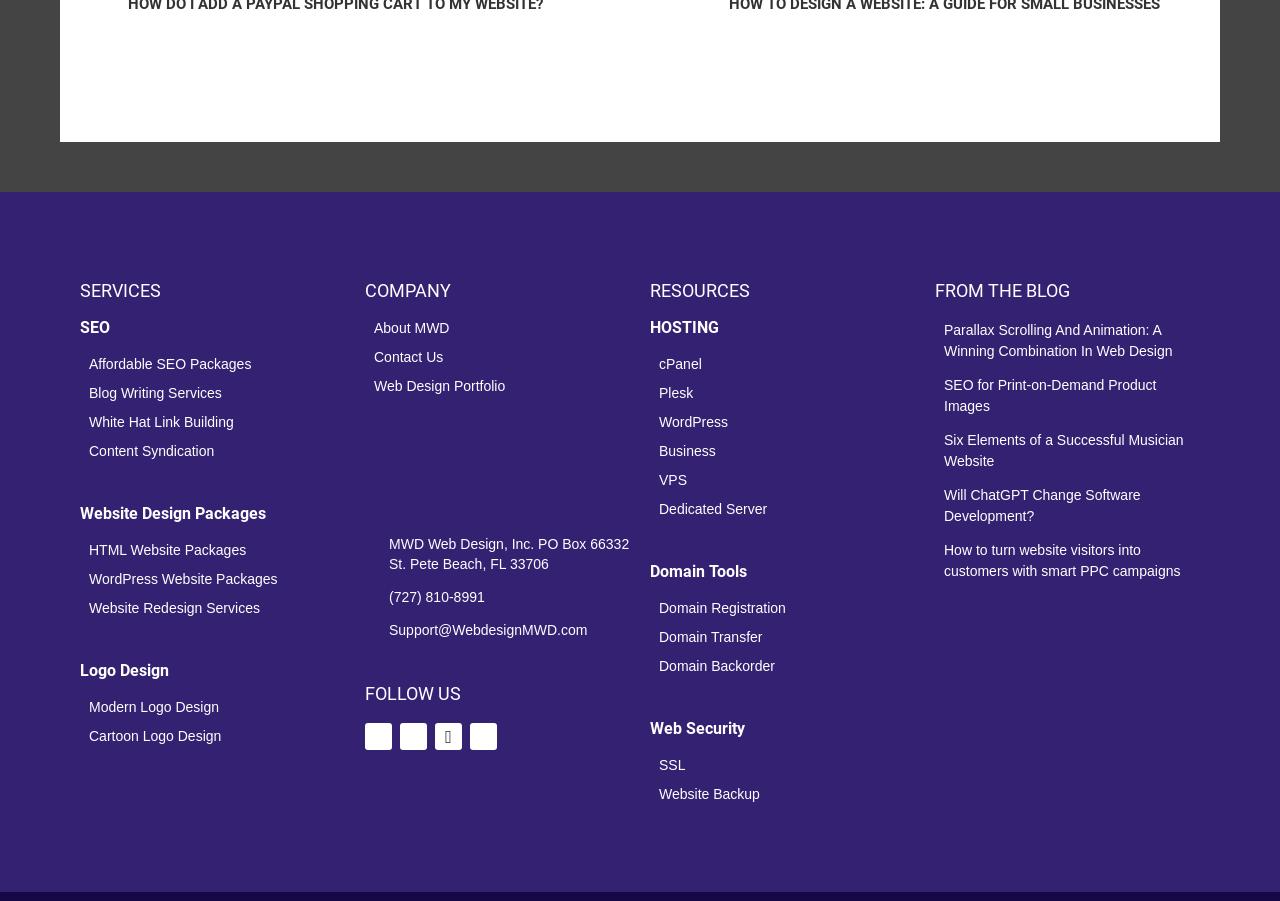Find and indicate the bounding box coordinates of the region you should select to follow the given instruction: "Read 'Parallax Scrolling And Animation: A Winning Combination In Web Design'".

[0.73, 0.355, 0.938, 0.402]